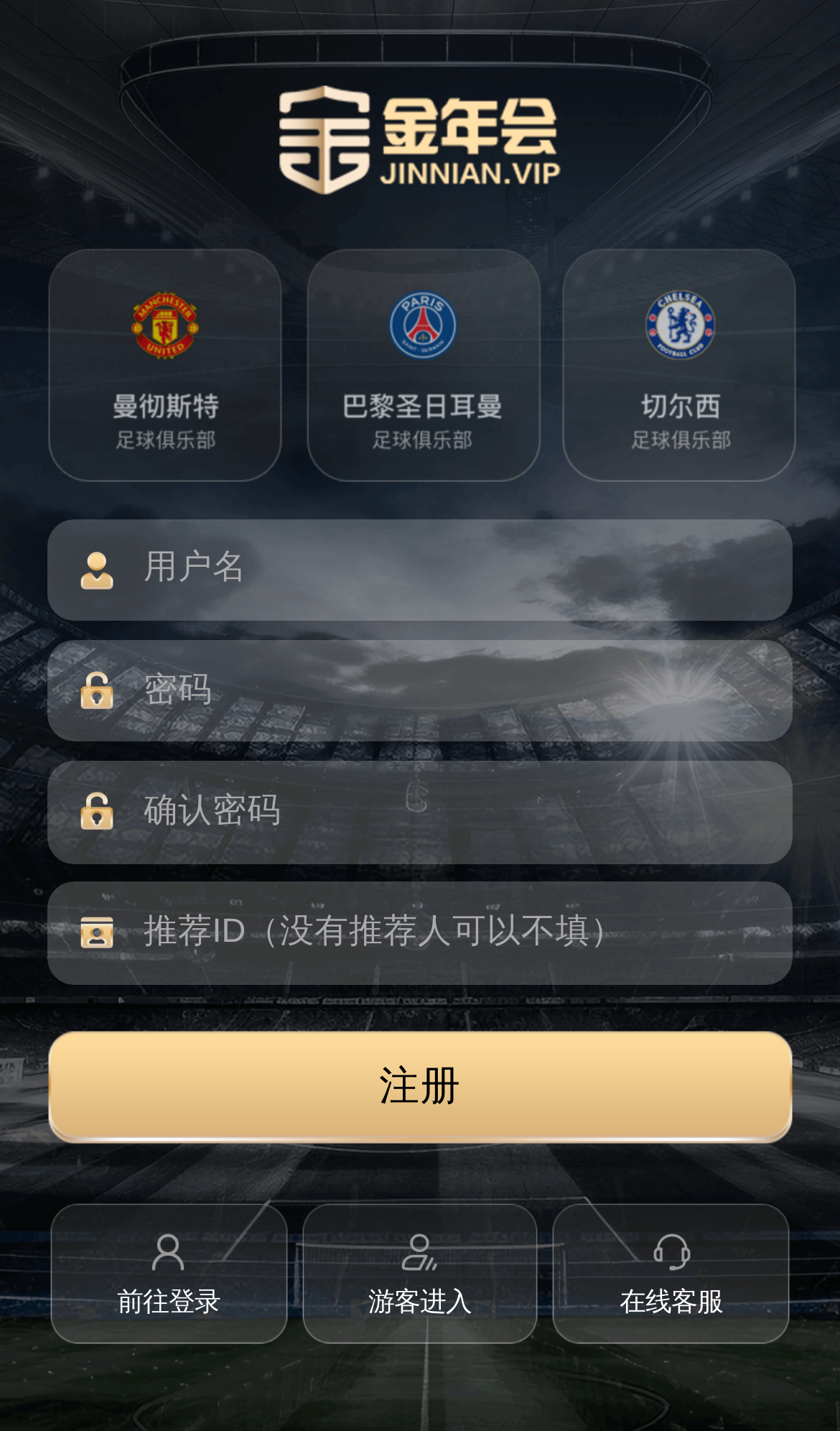What is the position of the '注册' button on the webpage?
Please provide a detailed answer to the question.

Based on the y1 and y2 coordinates of the '注册' button, it can be determined that the button is located at the bottom of the webpage.